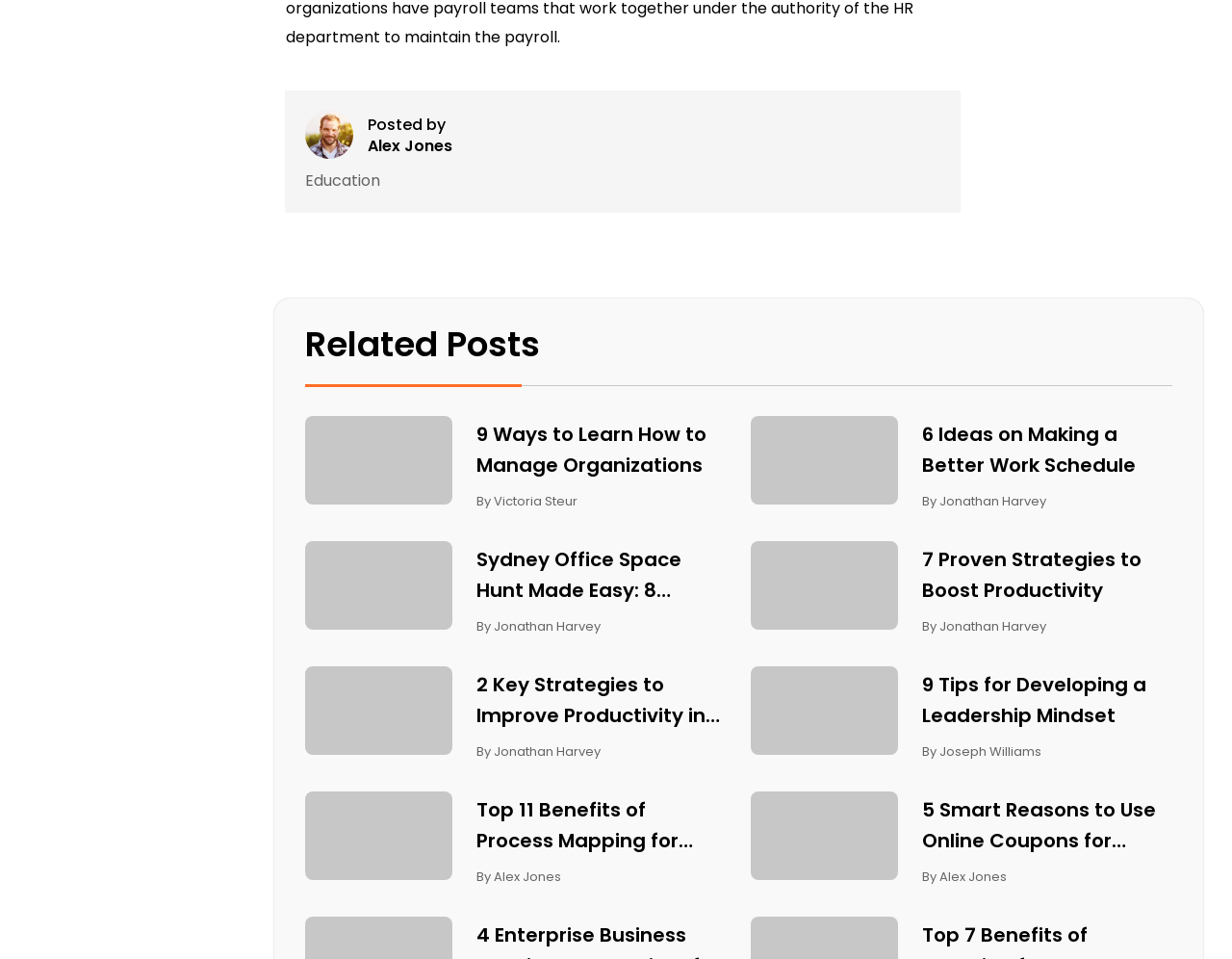Answer in one word or a short phrase: 
How many related posts are shown on the webpage?

8